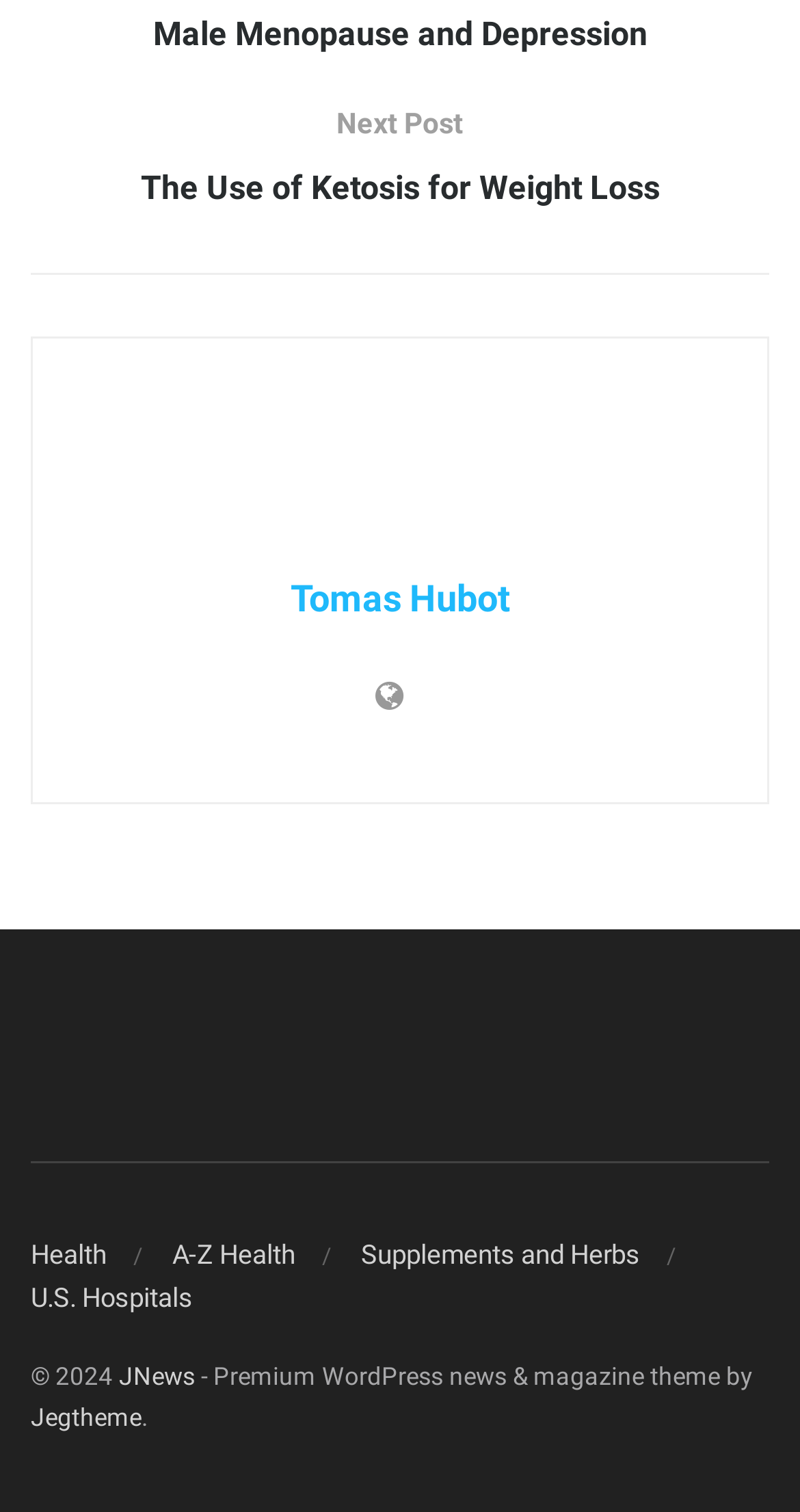Indicate the bounding box coordinates of the element that must be clicked to execute the instruction: "Browse Health topics". The coordinates should be given as four float numbers between 0 and 1, i.e., [left, top, right, bottom].

[0.038, 0.82, 0.133, 0.84]